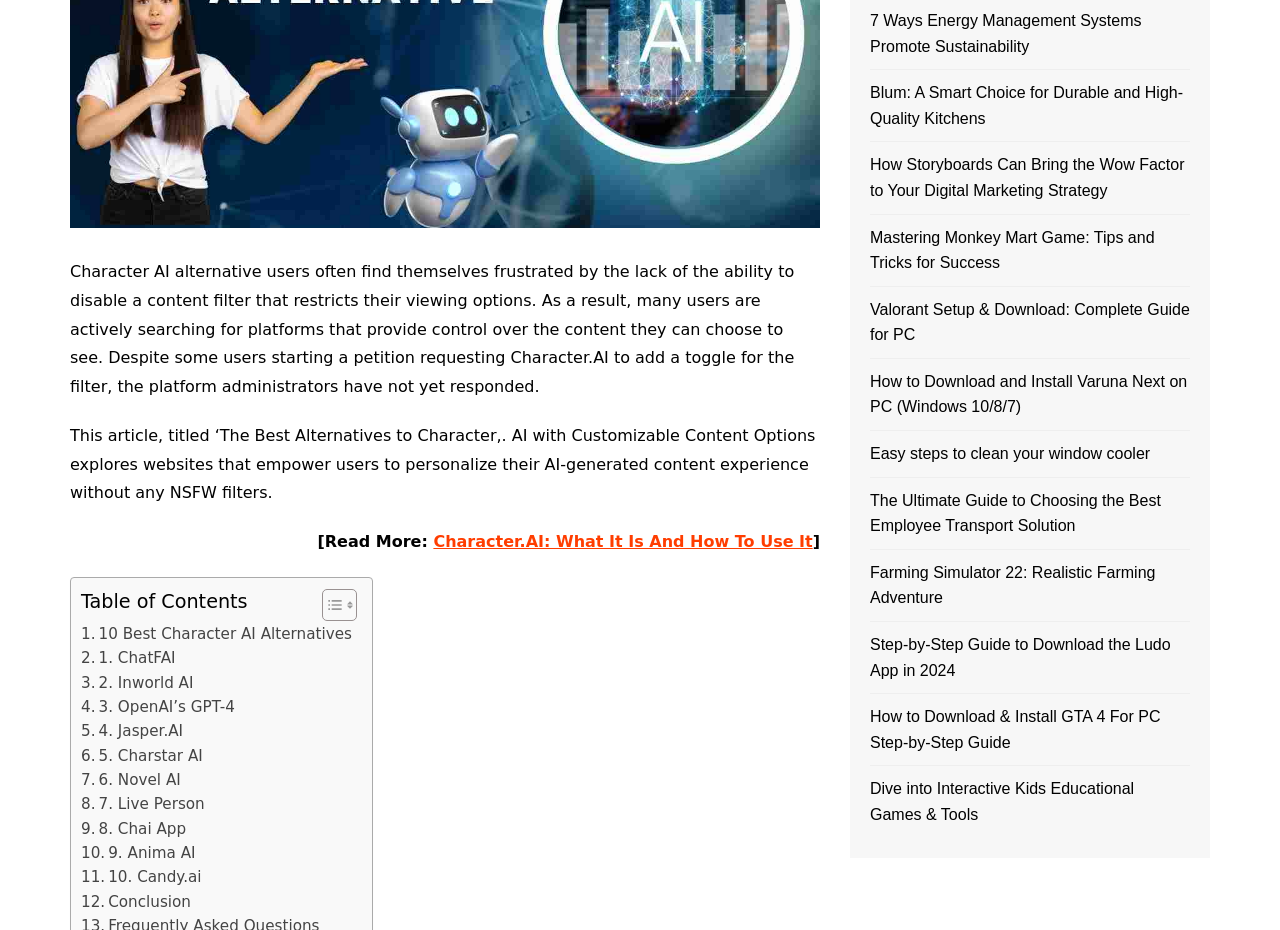Using the description "10 Best Character AI Alternatives", predict the bounding box of the relevant HTML element.

[0.063, 0.669, 0.275, 0.695]